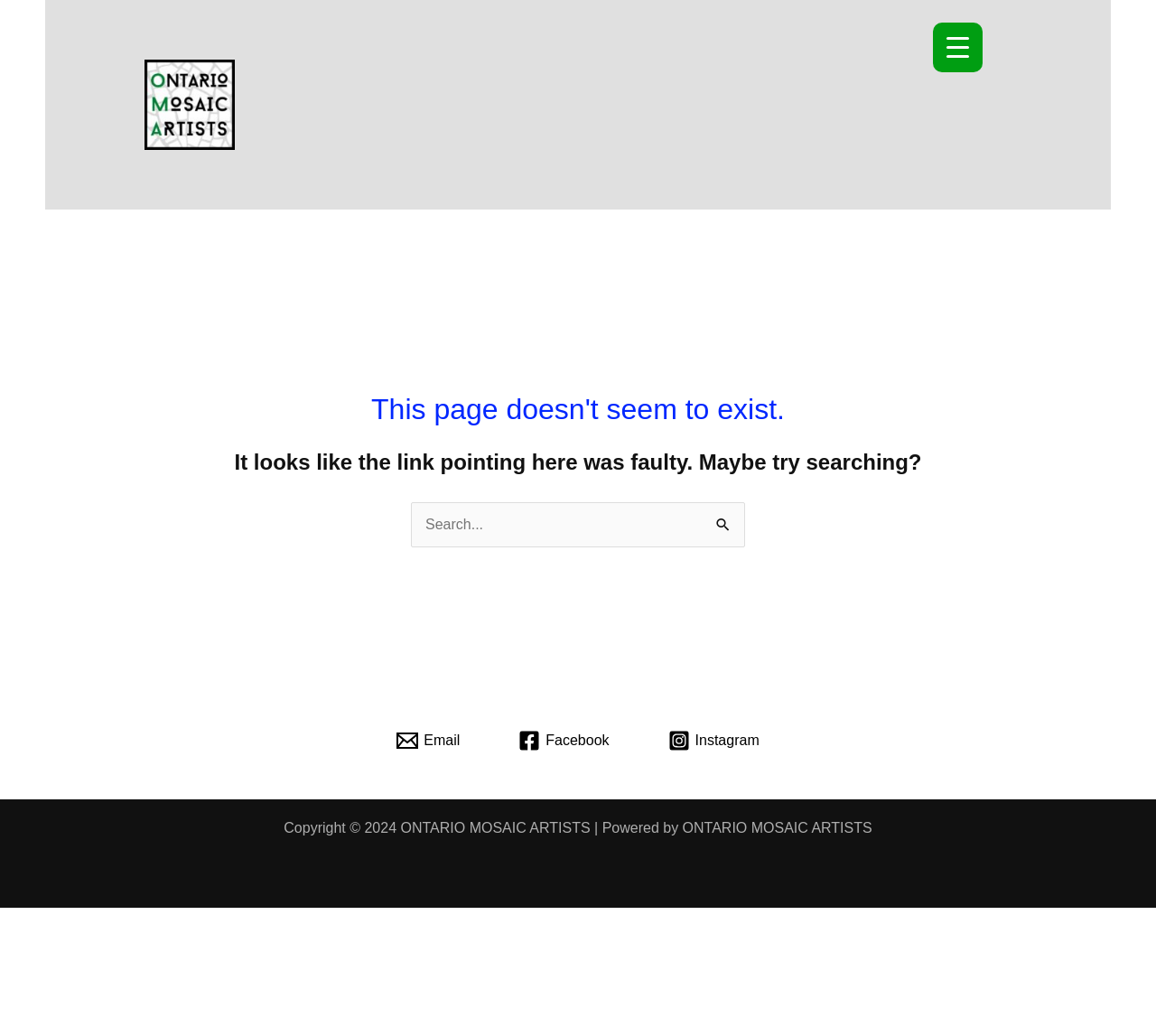Please identify the primary heading of the webpage and give its text content.

This page doesn't seem to exist.